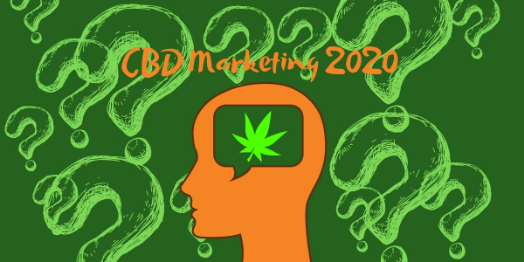Carefully observe the image and respond to the question with a detailed answer:
What is inside the thought bubble?

The head in the image is depicted with a thought bubble containing a cannabis leaf, which symbolizes the focus on CBD marketing strategies.